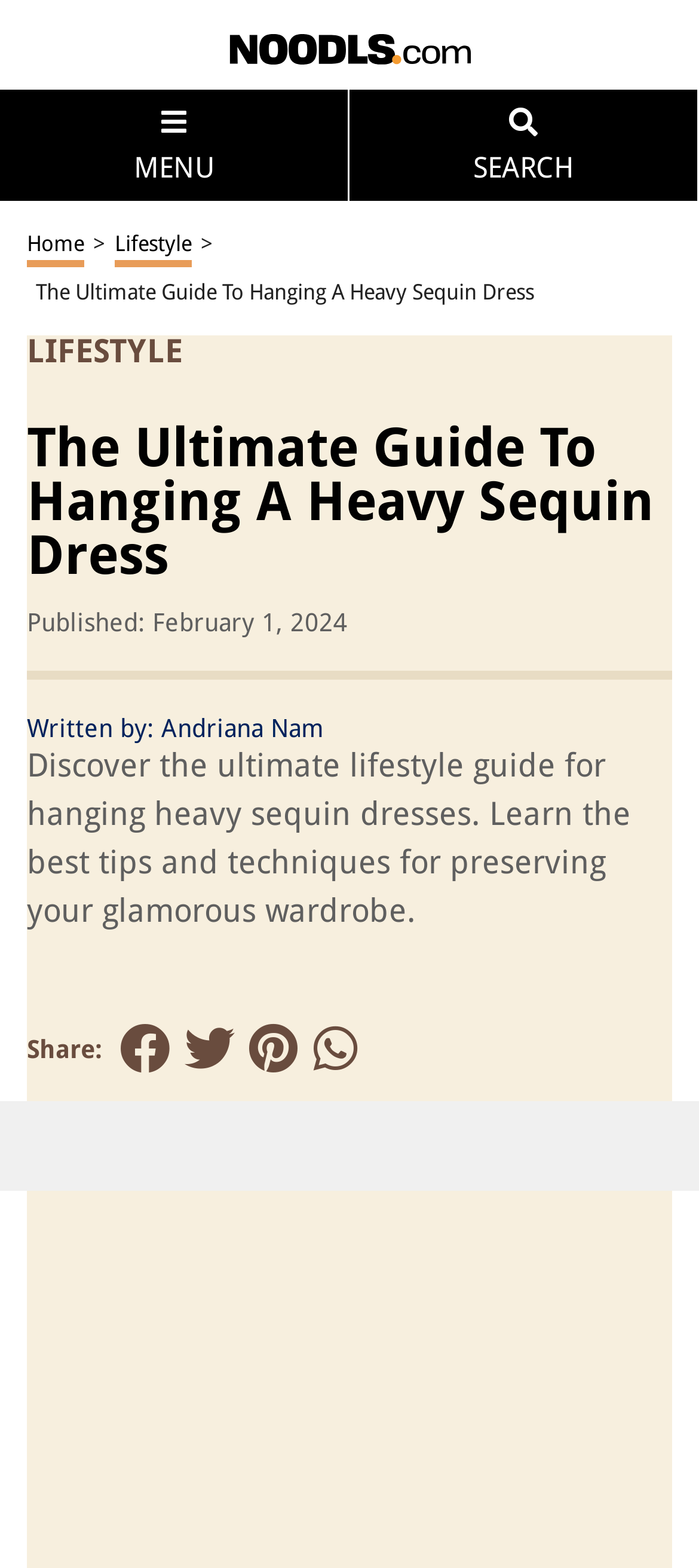Offer a comprehensive description of the webpage’s content and structure.

The webpage is a lifestyle guide focused on hanging heavy sequin dresses. At the top, there is a navigation menu with links to "Home" and "Lifestyle" categories, accompanied by a search icon and a menu icon. The website's logo, "Noodls", is situated on the top-left corner, with an advertisement iframe below it.

The main content area is dominated by a heading that reads "The Ultimate Guide To Hanging A Heavy Sequin Dress", followed by the publication date, author's name, and a brief summary of the article. The summary explains that the guide provides tips and techniques for preserving glamorous wardrobes.

Below the summary, there are social media sharing links, including Twitter, Facebook, and Pinterest, represented by their respective icons. The webpage has a clean and organized structure, making it easy to navigate and read.